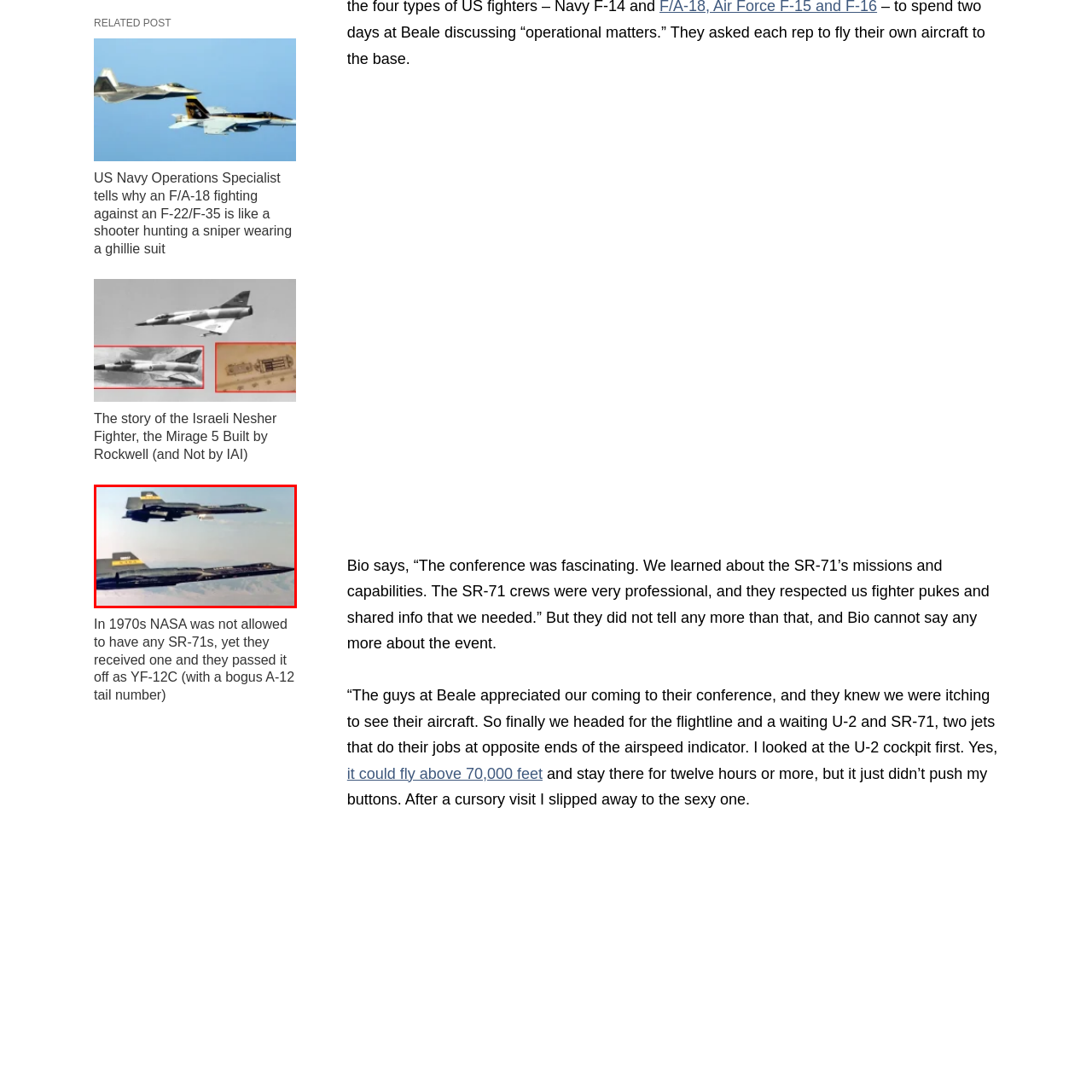Give a detailed account of the scene depicted in the image inside the red rectangle.

The image features two iconic aircraft, the SR-71 Blackbird, depicted soaring together above a scenic landscape. Renowned for its exceptional speed and altitude capabilities, the SR-71 was a long-range, advanced, strategic reconnaissance aircraft used by the United States Air Force. With its sleek, elongated fuselage and distinctive shape, the Blackbird symbolizes cutting-edge aviation technology from its era. The contrasting colors of the aircraft against the blue sky highlight their aerodynamic design, while the mountainous terrain below adds context to their flight mission. This visual representation captures the essence of high-speed reconnaissance and the advanced engineering behind the SR-71, illustrating the aircraft's legacy in aviation history.